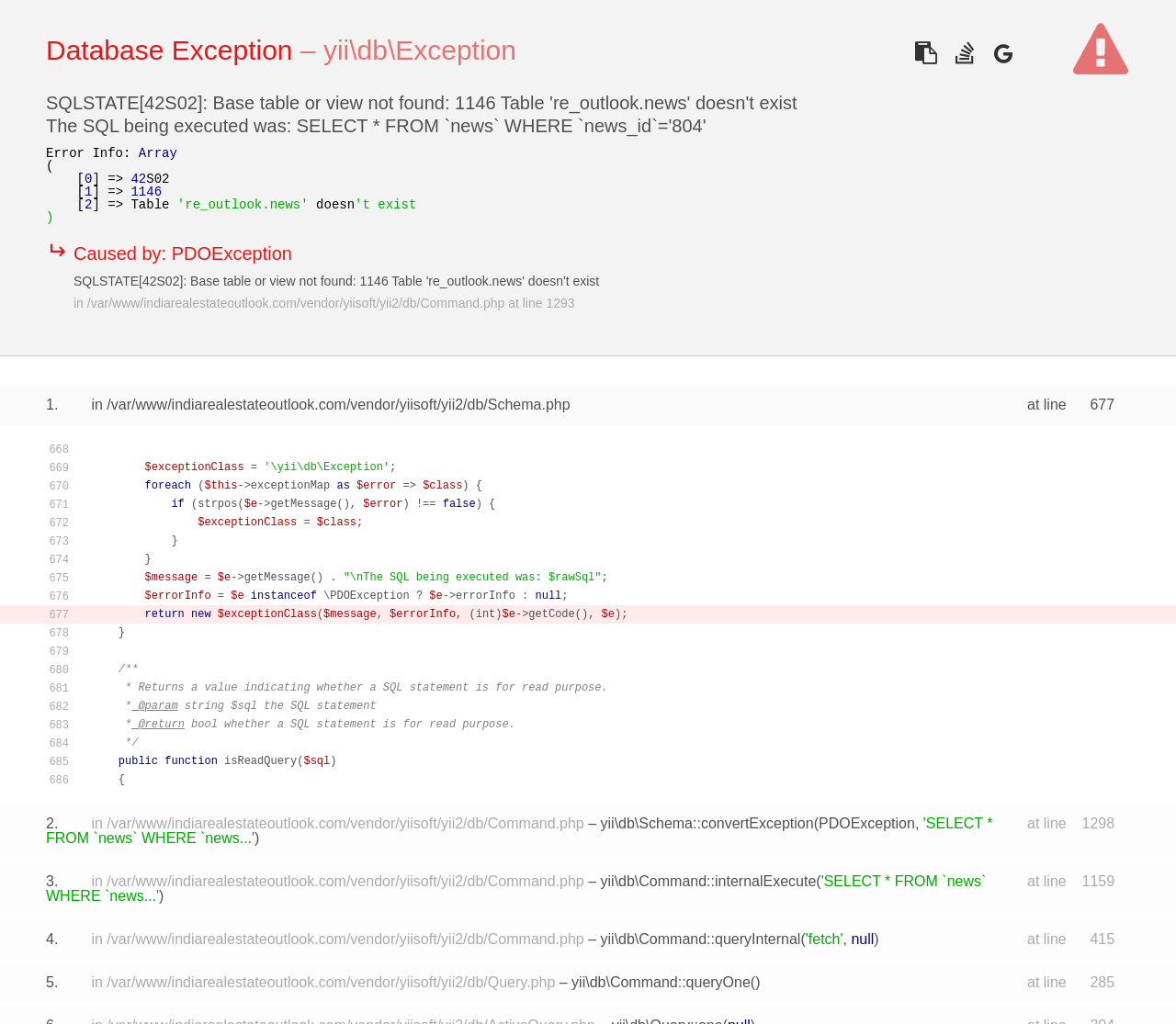What is the file path where the error occurred?
Using the image as a reference, give a one-word or short phrase answer.

/var/www/indiarealestateoutlook.com/vendor/yiisoft/yii2/db/Command.php